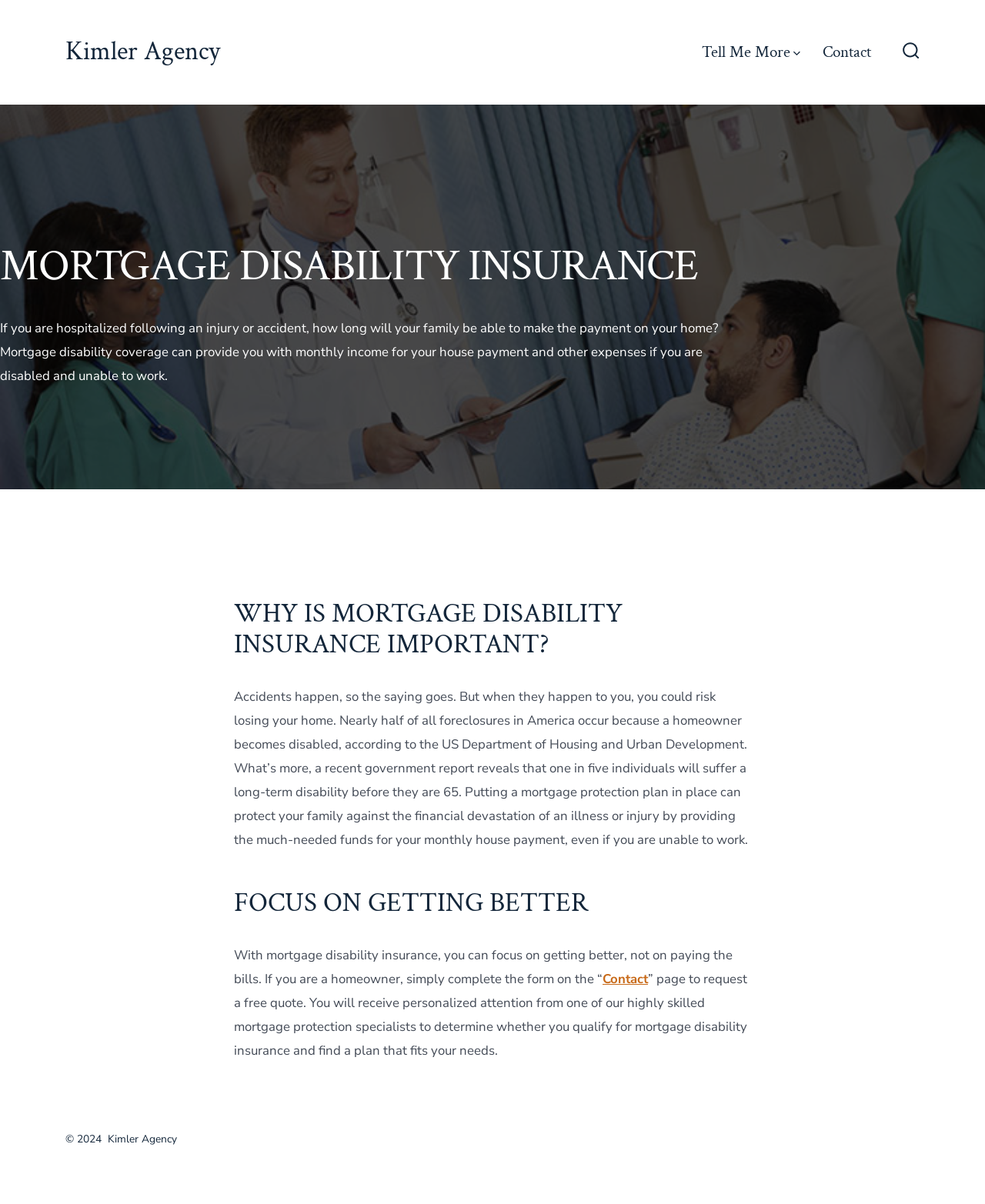What is the name of the agency providing mortgage disability insurance?
Refer to the image and provide a detailed answer to the question.

The name of the agency providing mortgage disability insurance is Kimler Agency, as indicated by the link 'Kimler Agency' at the top of the webpage and the text 'Kimler Agency' at the bottom of the webpage.